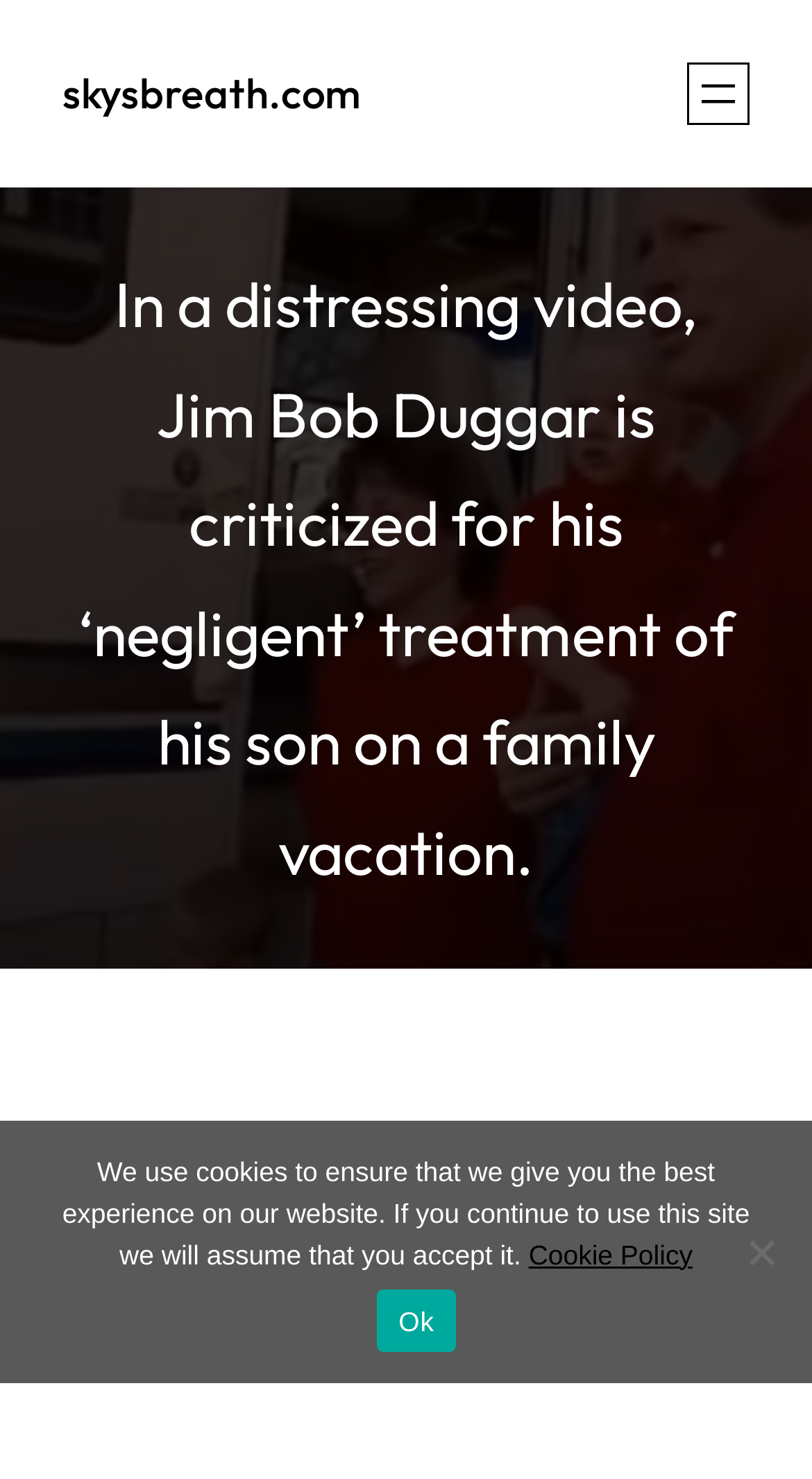Please find the bounding box coordinates (top-left x, top-left y, bottom-right x, bottom-right y) in the screenshot for the UI element described as follows: aria-label="Open menu"

[0.846, 0.042, 0.923, 0.085]